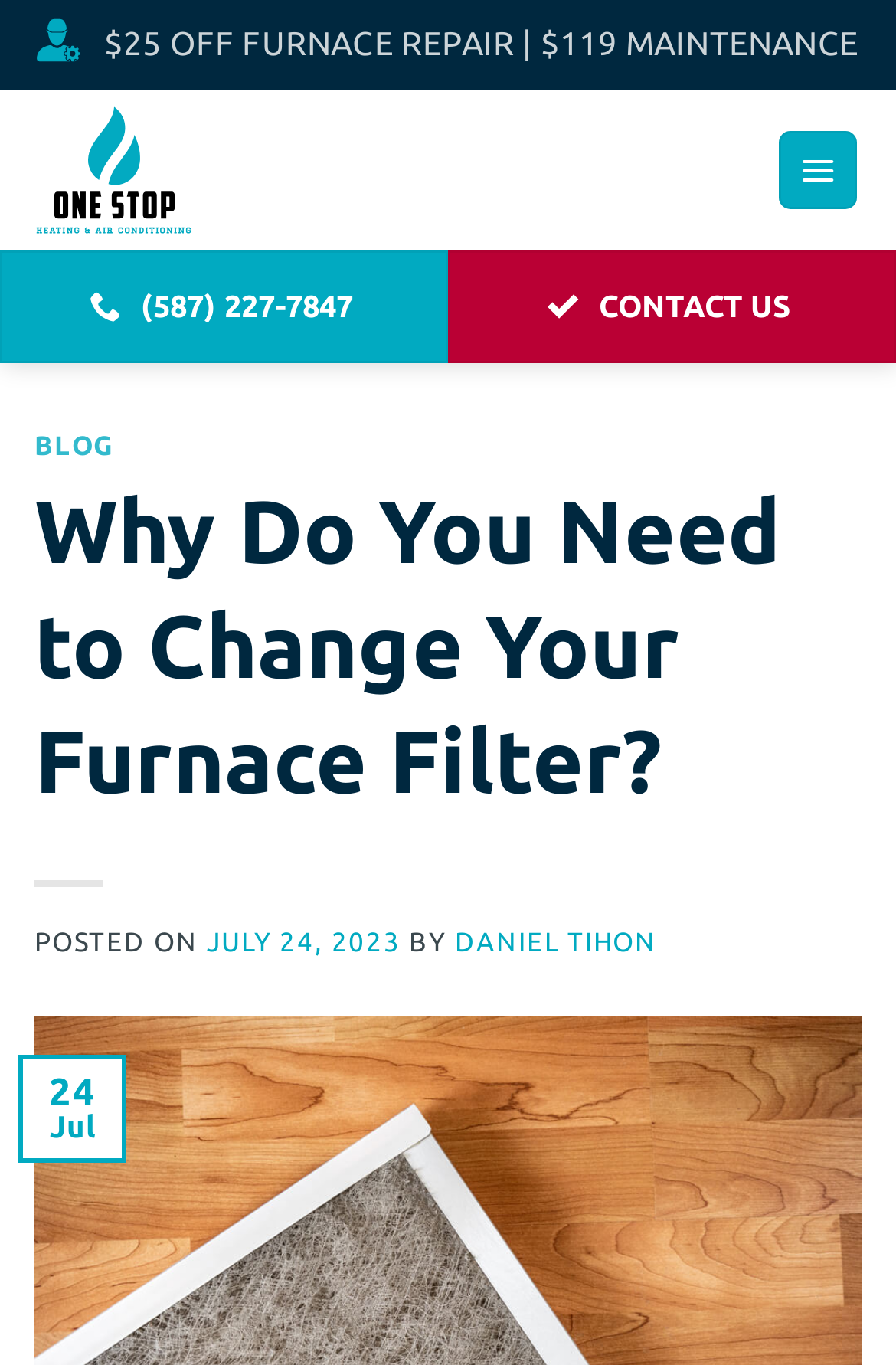What is the discount for furnace repair? Examine the screenshot and reply using just one word or a brief phrase.

$25 OFF